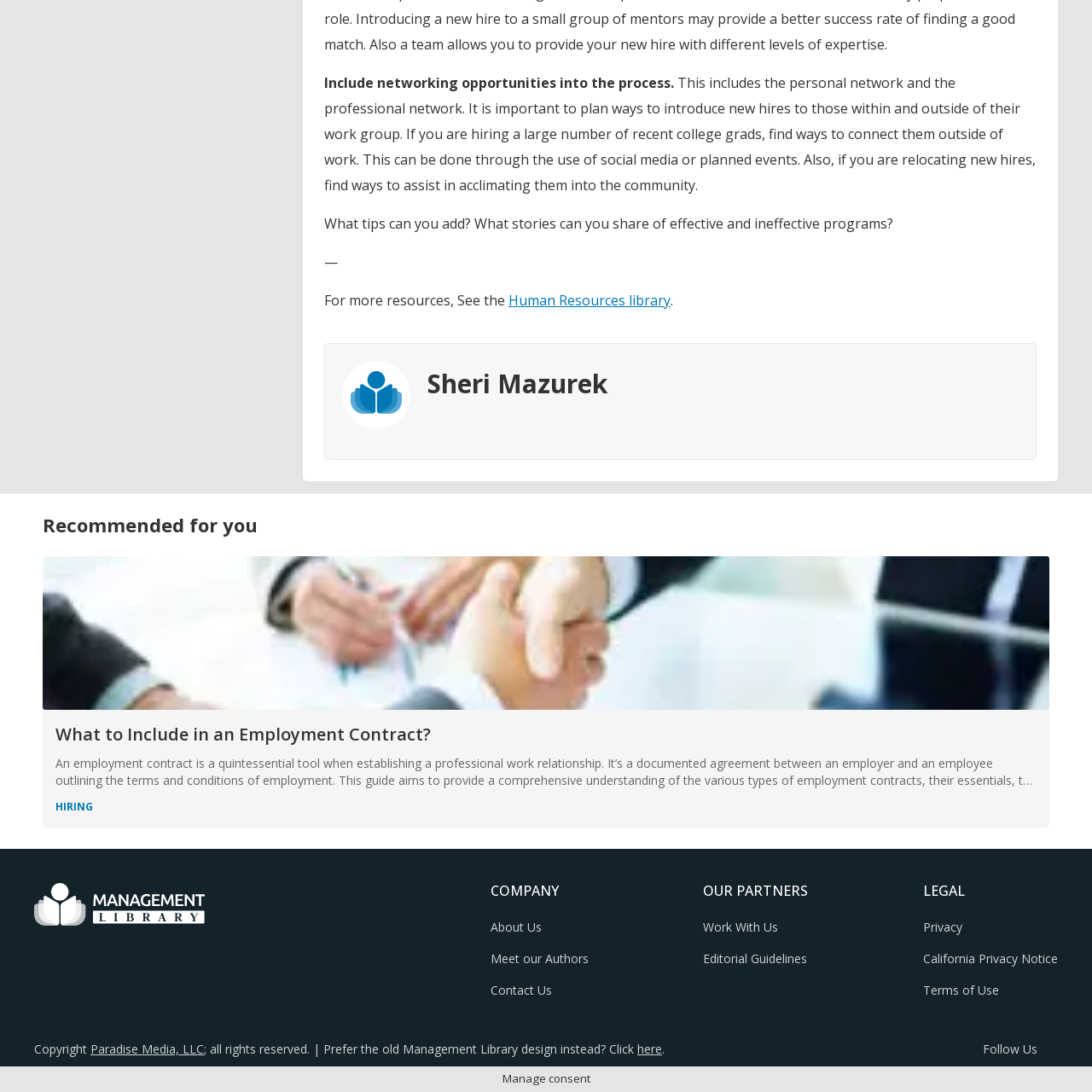Generate an in-depth caption for the image enclosed by the red boundary.

The image features the heading "Sheri Mazurek," indicating a focus on a specific individual, likely an author or contributor relevant to the content being presented. Situated within a layout discussing networking opportunities and effective integration for new hires, this section emphasizes the importance of strategic introductions and resource sharing. The surrounding text suggests a proactive approach to onboarding, recommending social media and events to foster connections. This context enhances the significance of Sheri Mazurek's contributions, potentially as an expert or resource in talent management and HR practices.